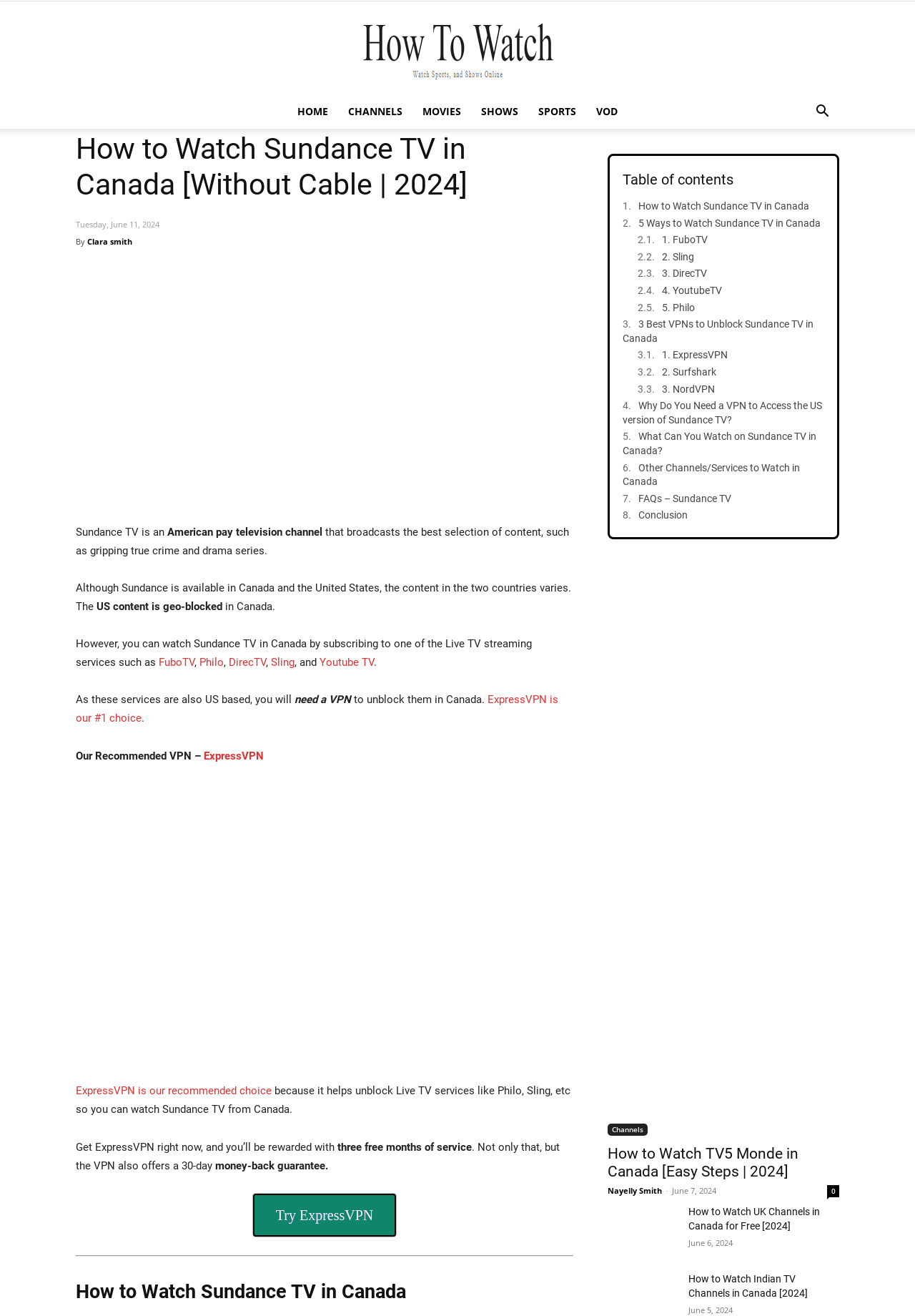Please identify the bounding box coordinates of the clickable region that I should interact with to perform the following instruction: "Visit the 'HOME' page". The coordinates should be expressed as four float numbers between 0 and 1, i.e., [left, top, right, bottom].

[0.314, 0.072, 0.37, 0.098]